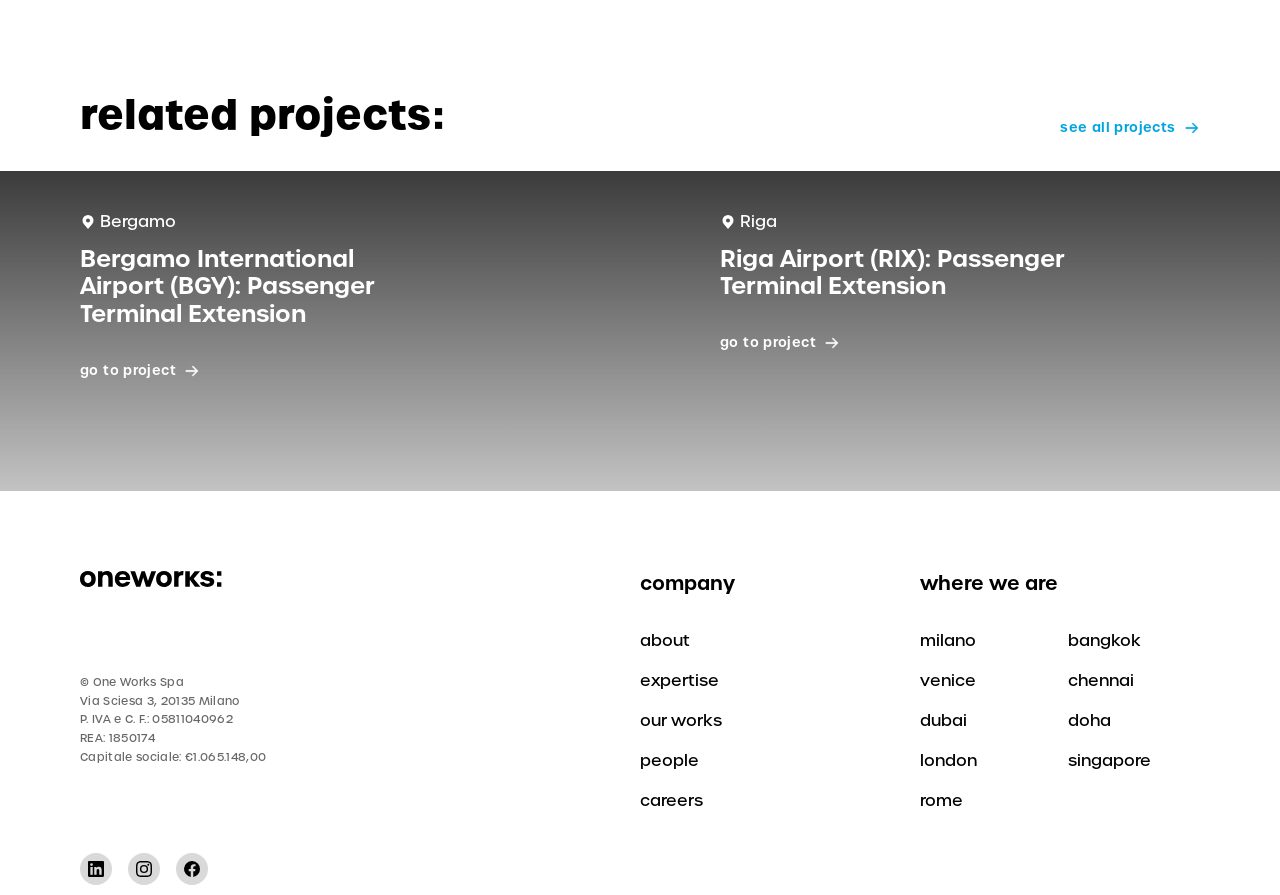Identify the bounding box coordinates of the element that should be clicked to fulfill this task: "visit LinkedIn". The coordinates should be provided as four float numbers between 0 and 1, i.e., [left, top, right, bottom].

[0.069, 0.959, 0.081, 0.981]